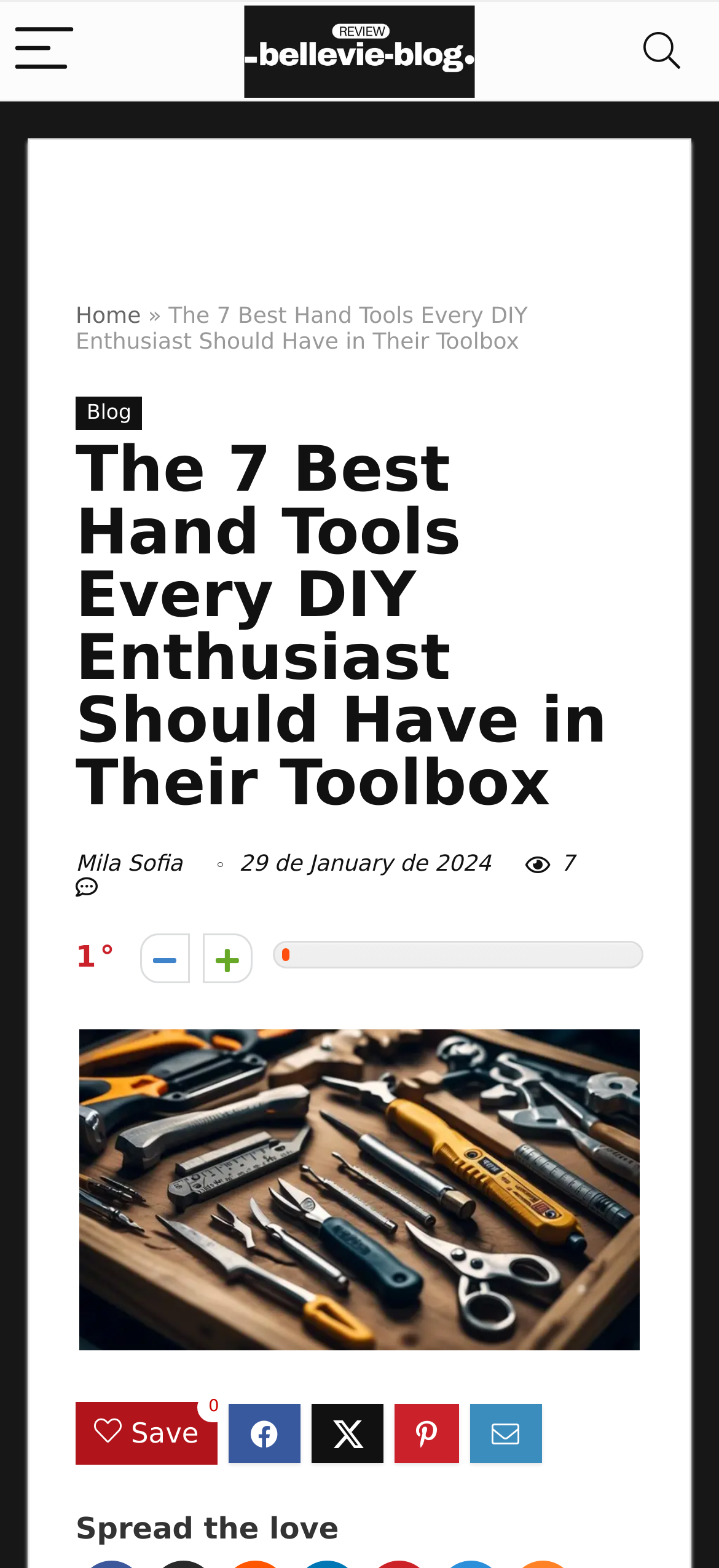What is the date of the article?
Respond to the question with a single word or phrase according to the image.

29 de January de 2024